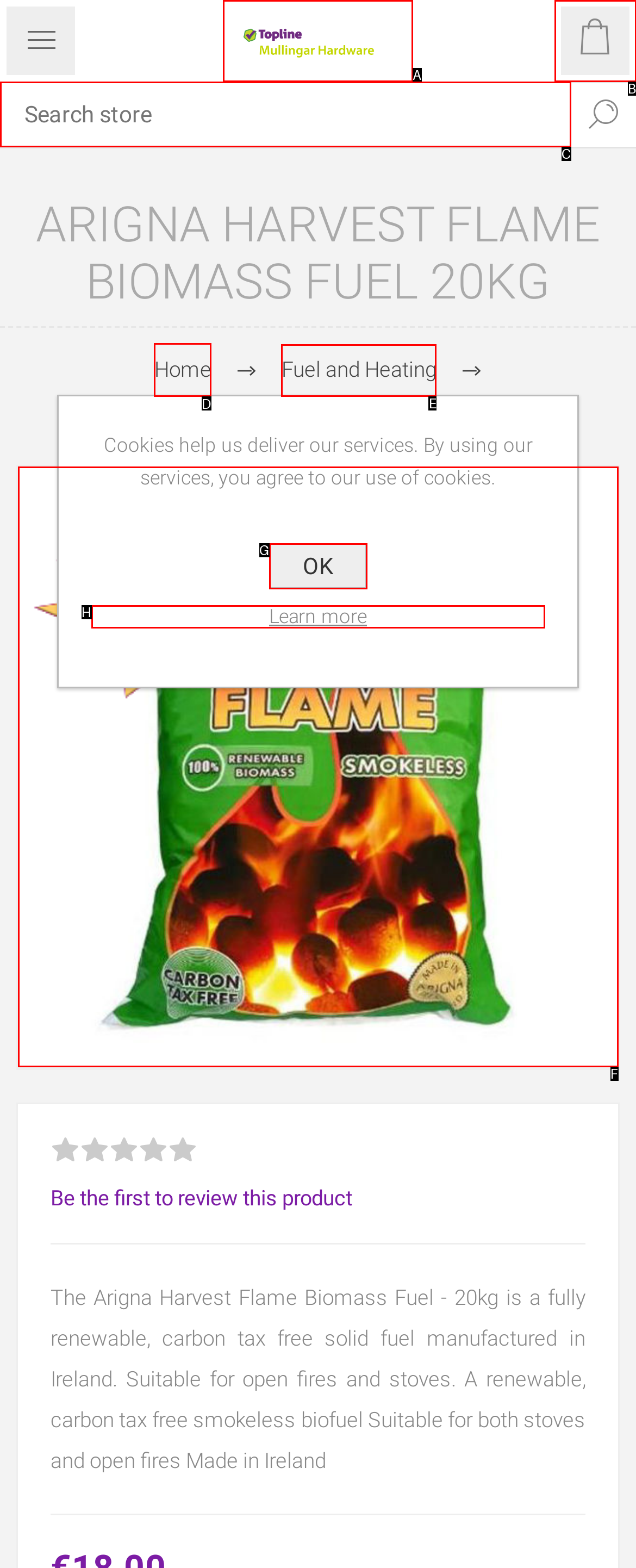Determine which option should be clicked to carry out this task: Go to home page
State the letter of the correct choice from the provided options.

D